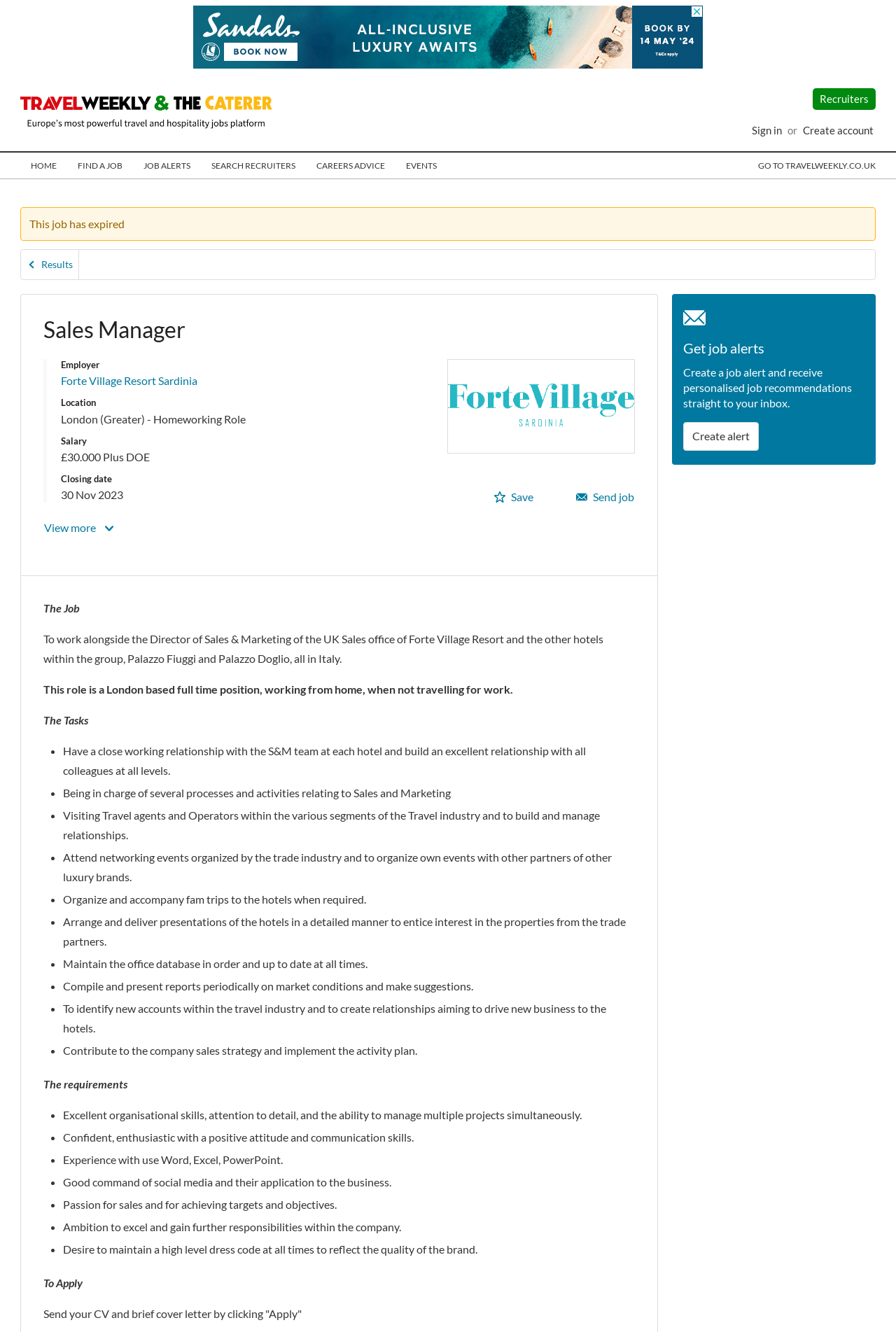Please identify the bounding box coordinates of where to click in order to follow the instruction: "Send job".

[0.642, 0.36, 0.709, 0.386]